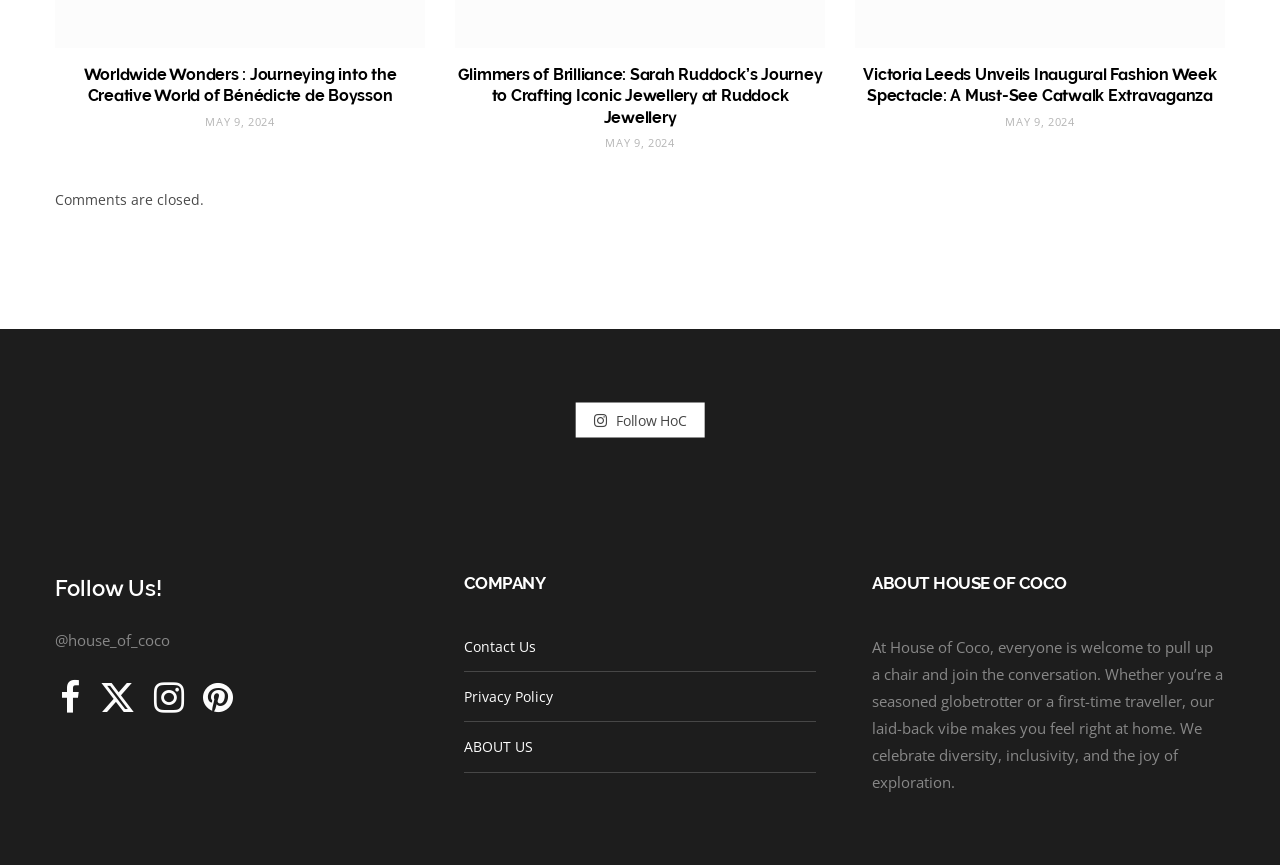For the element described, predict the bounding box coordinates as (top-left x, top-left y, bottom-right x, bottom-right y). All values should be between 0 and 1. Element description: May 9, 2024

[0.16, 0.132, 0.215, 0.149]